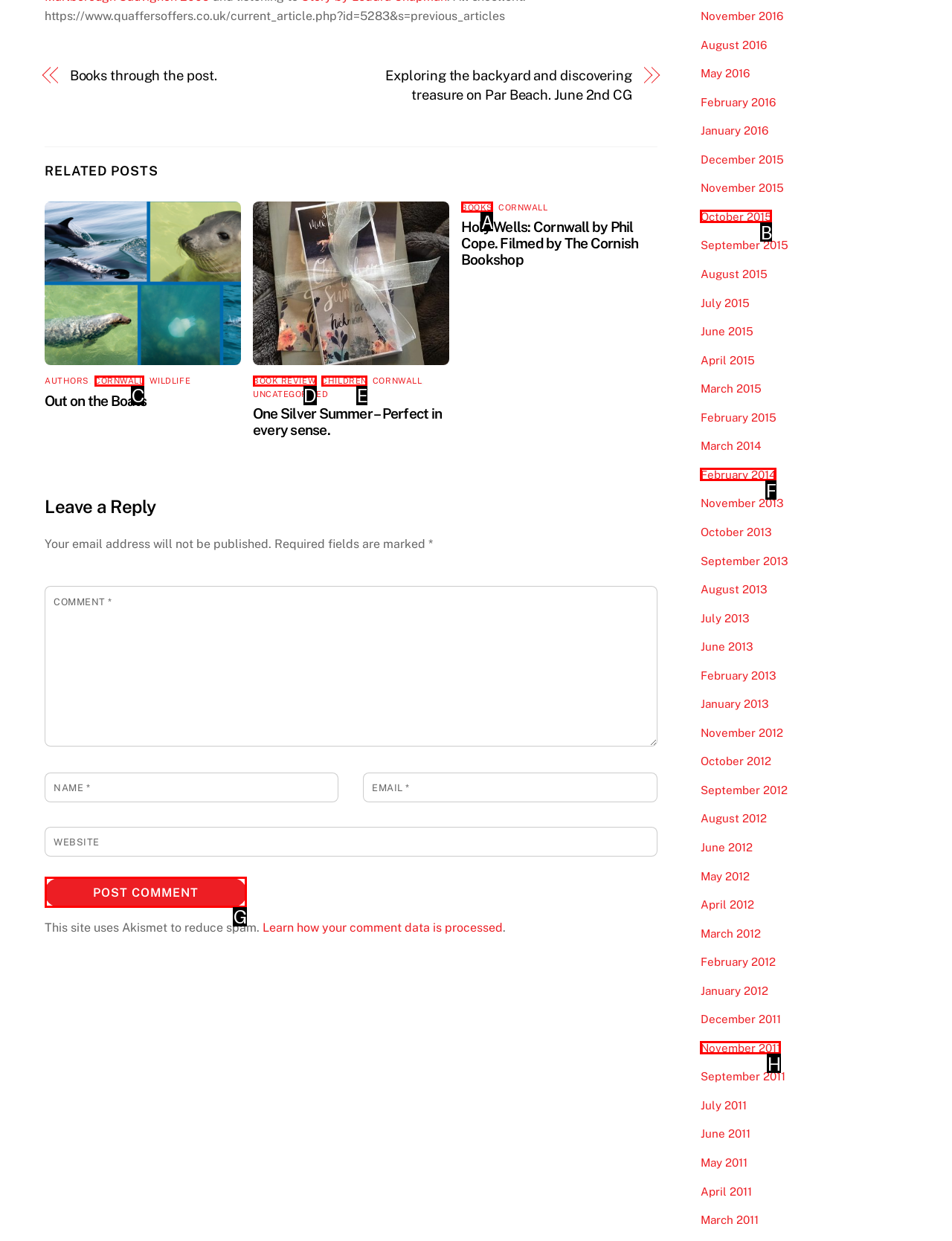Please identify the correct UI element to click for the task: Post a comment Respond with the letter of the appropriate option.

G